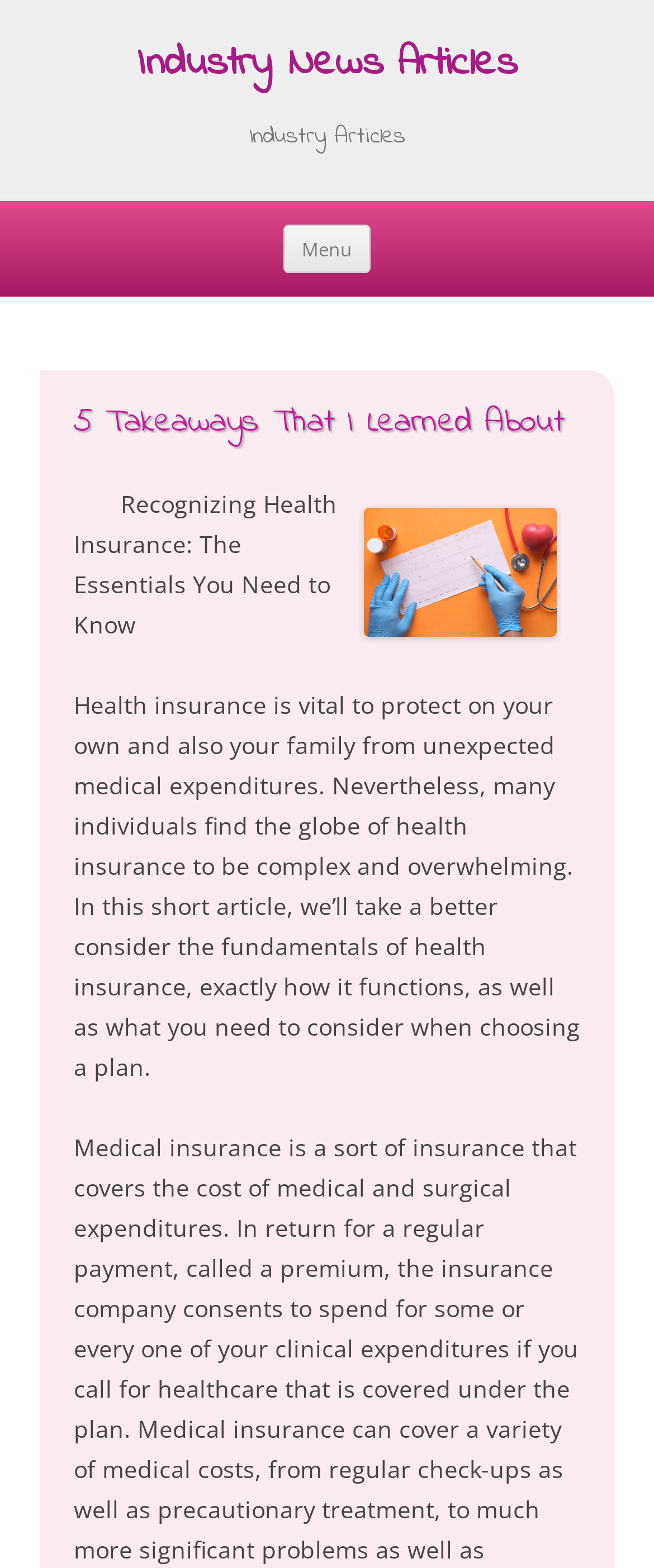Carefully examine the image and provide an in-depth answer to the question: What is the purpose of the article?

The purpose of the article can be inferred from the static text elements, which mention 'In this short article, we’ll take a better consider the fundamentals of health insurance, exactly how it functions, as well as what you need to consider when choosing a plan.' This suggests that the article aims to explain the basics of health insurance and provide guidance on choosing a plan.